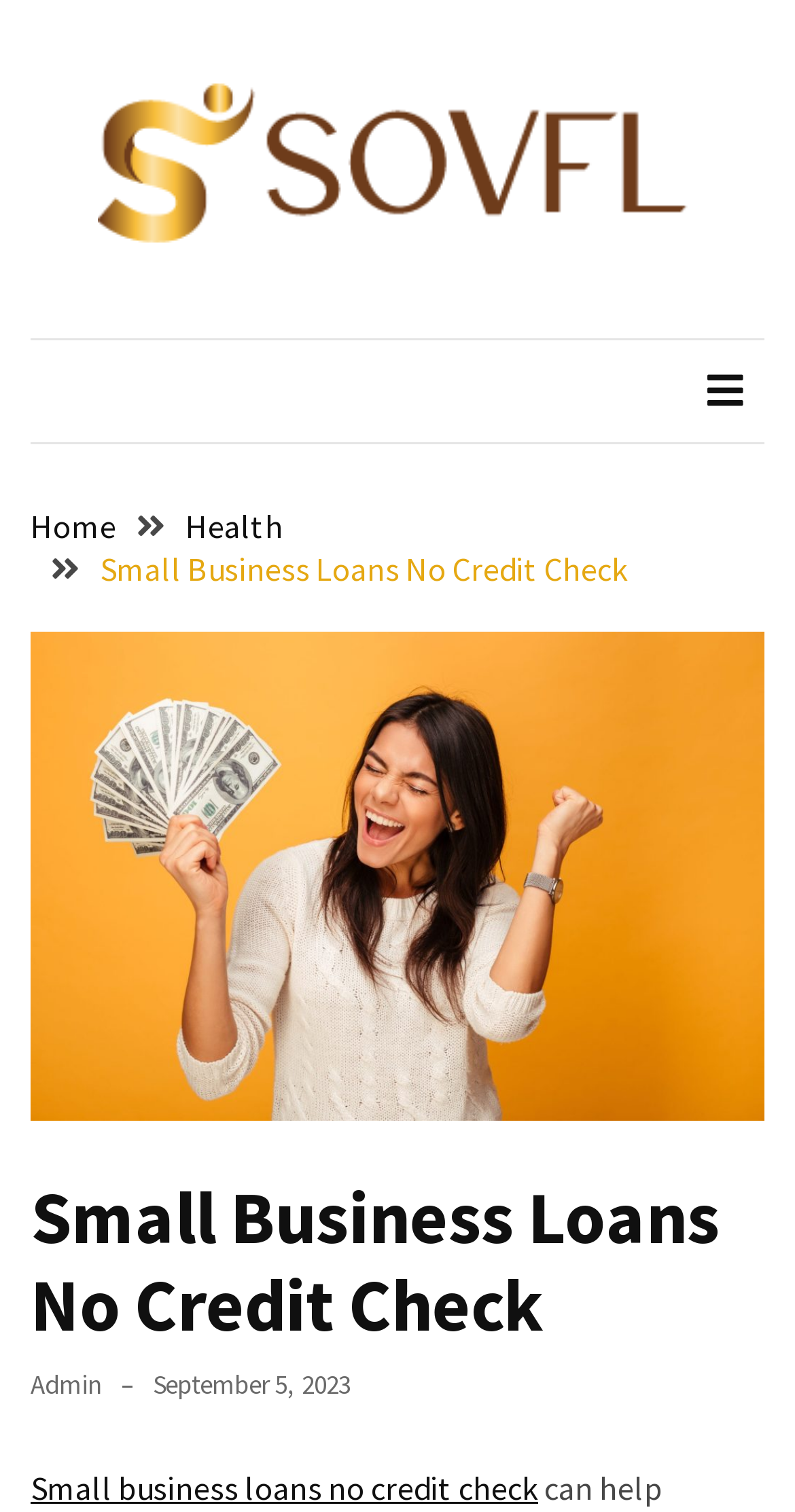Find the bounding box coordinates of the element I should click to carry out the following instruction: "Click on 'Admin'".

[0.038, 0.904, 0.128, 0.927]